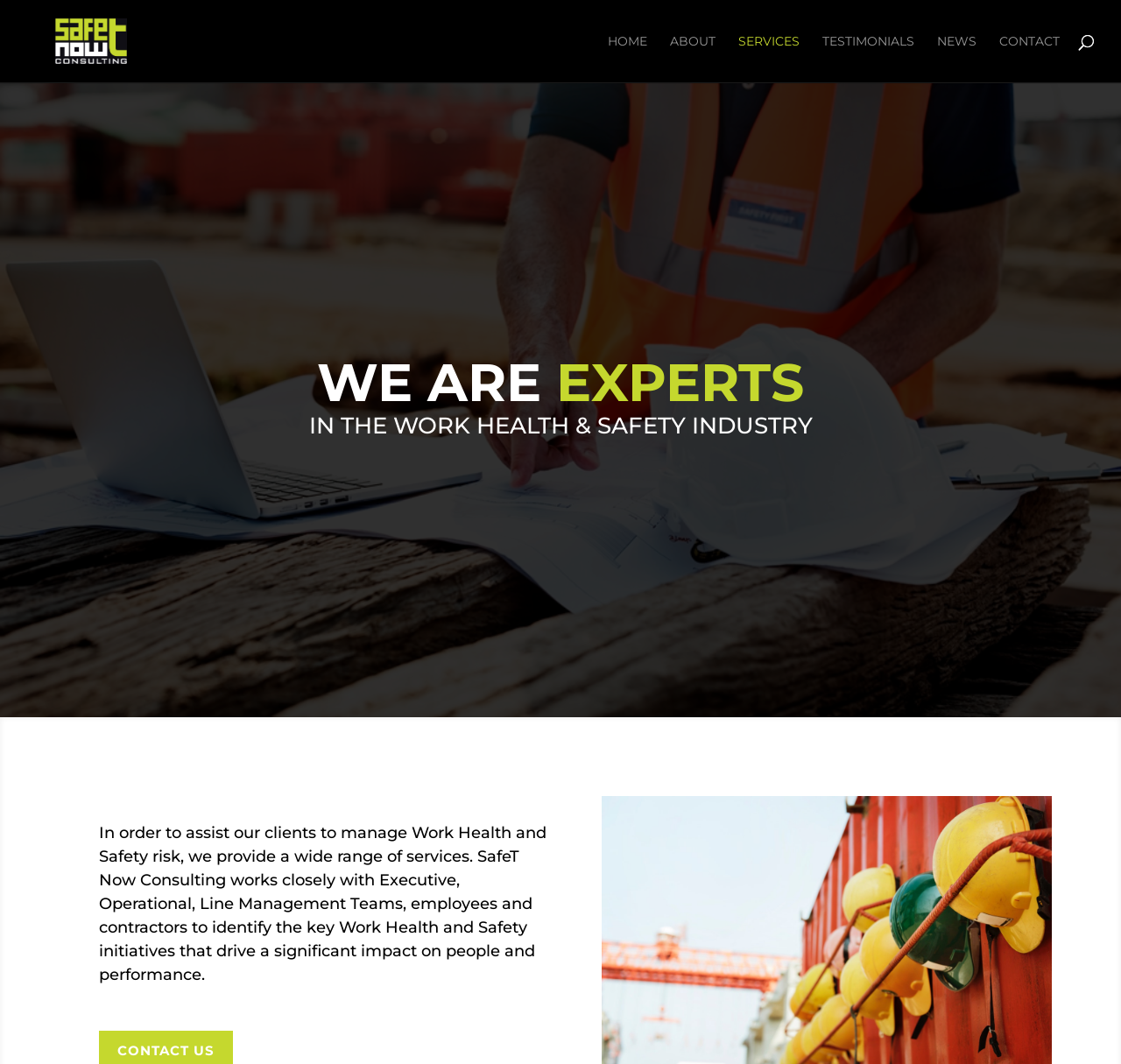Provide a one-word or short-phrase answer to the question:
What services does the company provide?

Work Health and Safety services